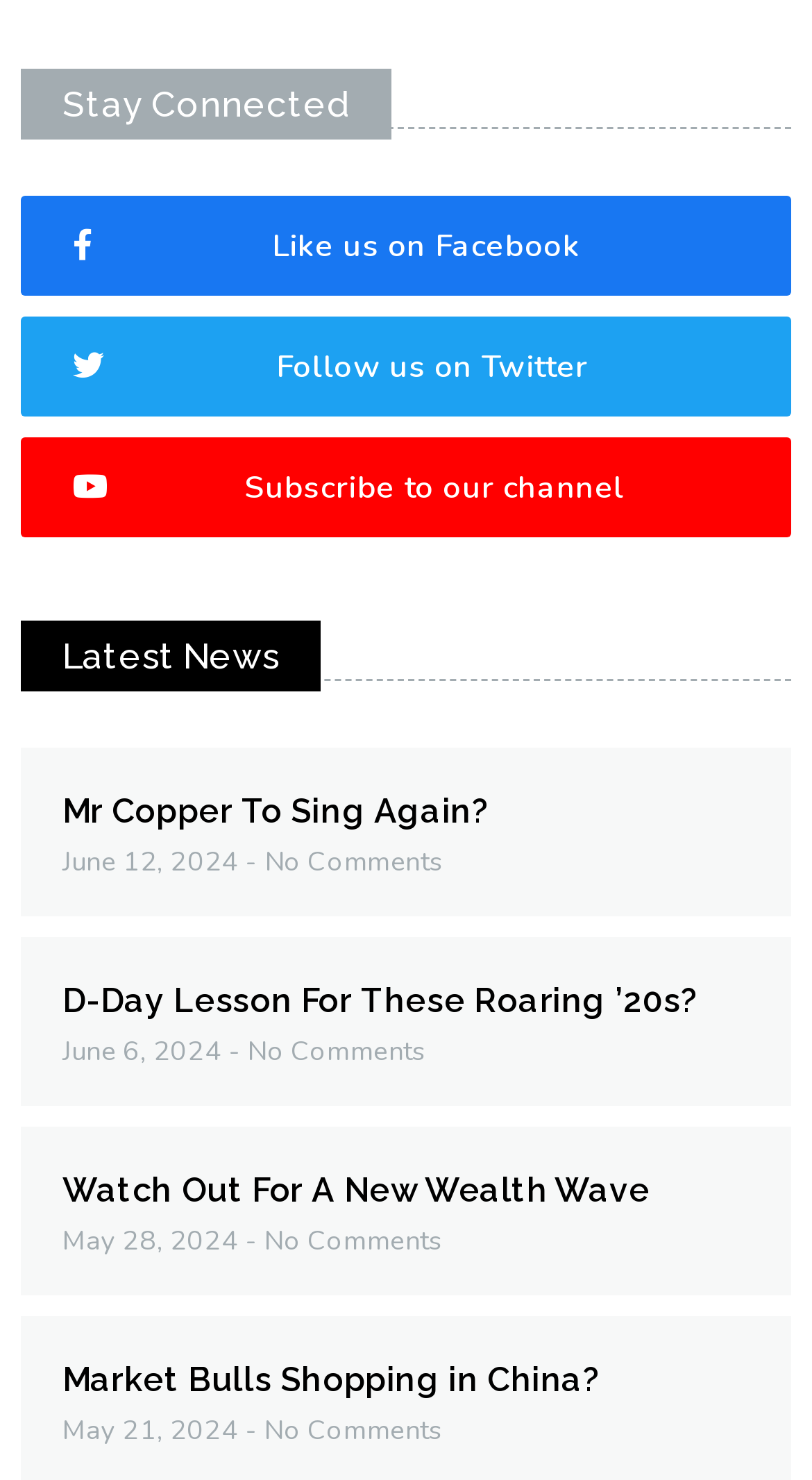Identify the bounding box of the UI element that matches this description: "Market Bulls Shopping in China?".

[0.077, 0.919, 0.739, 0.946]